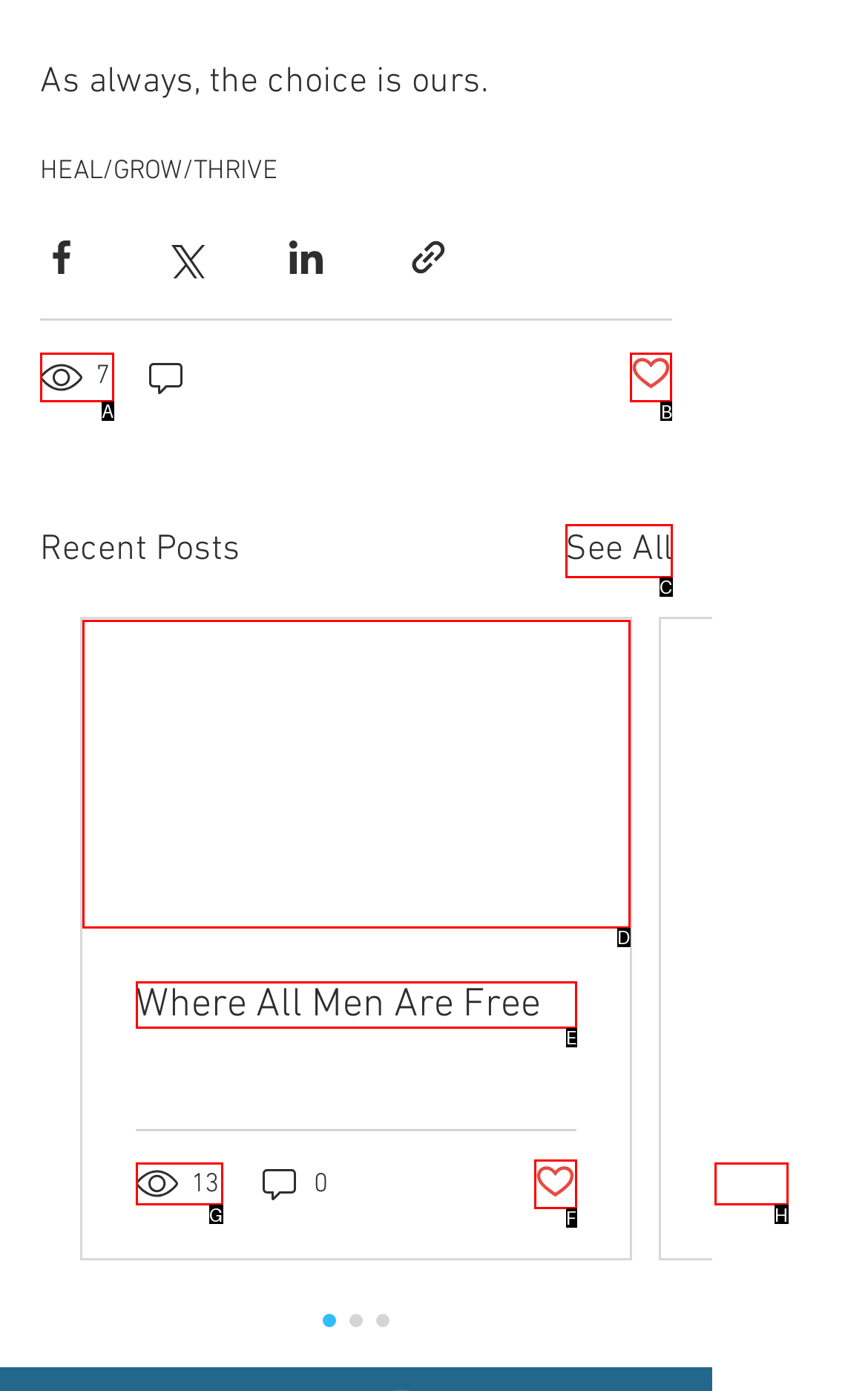Identify the HTML element to click to execute this task: Click the 'Post not marked as liked' button Respond with the letter corresponding to the proper option.

B